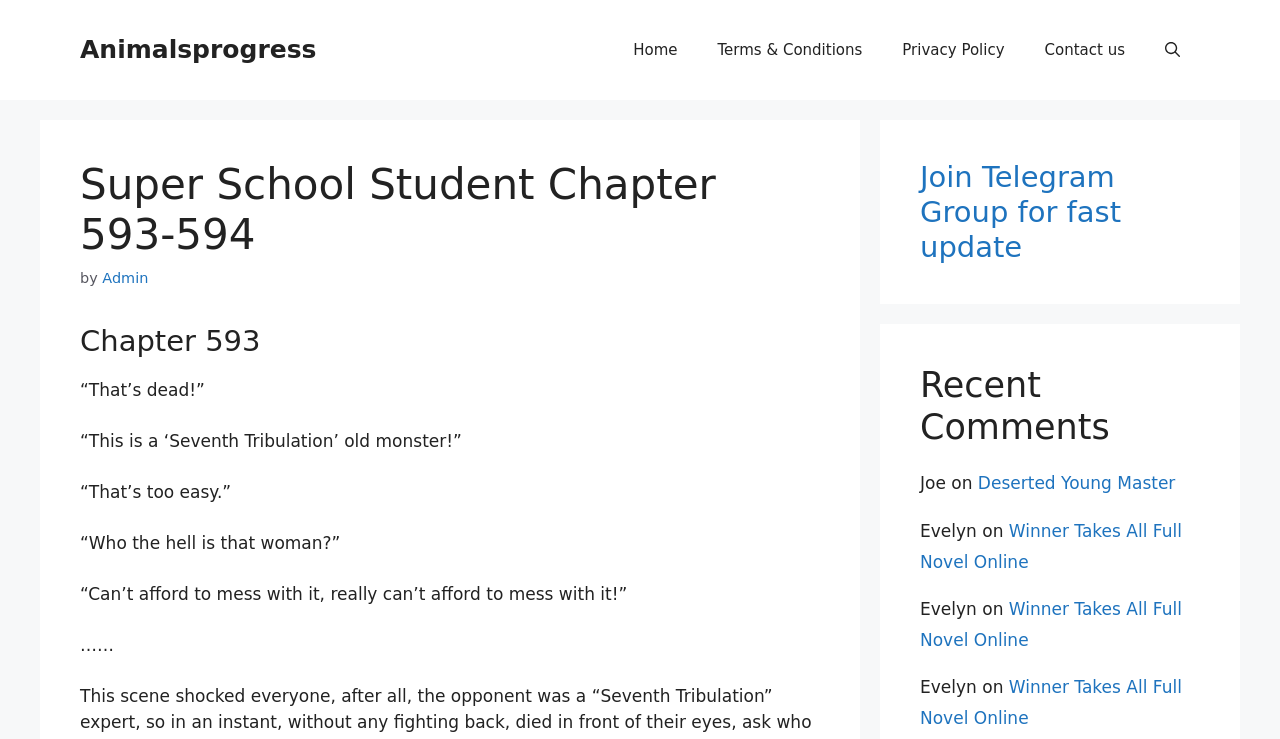Can you identify the bounding box coordinates of the clickable region needed to carry out this instruction: 'Learn about What is SpyShelter?'? The coordinates should be four float numbers within the range of 0 to 1, stated as [left, top, right, bottom].

None